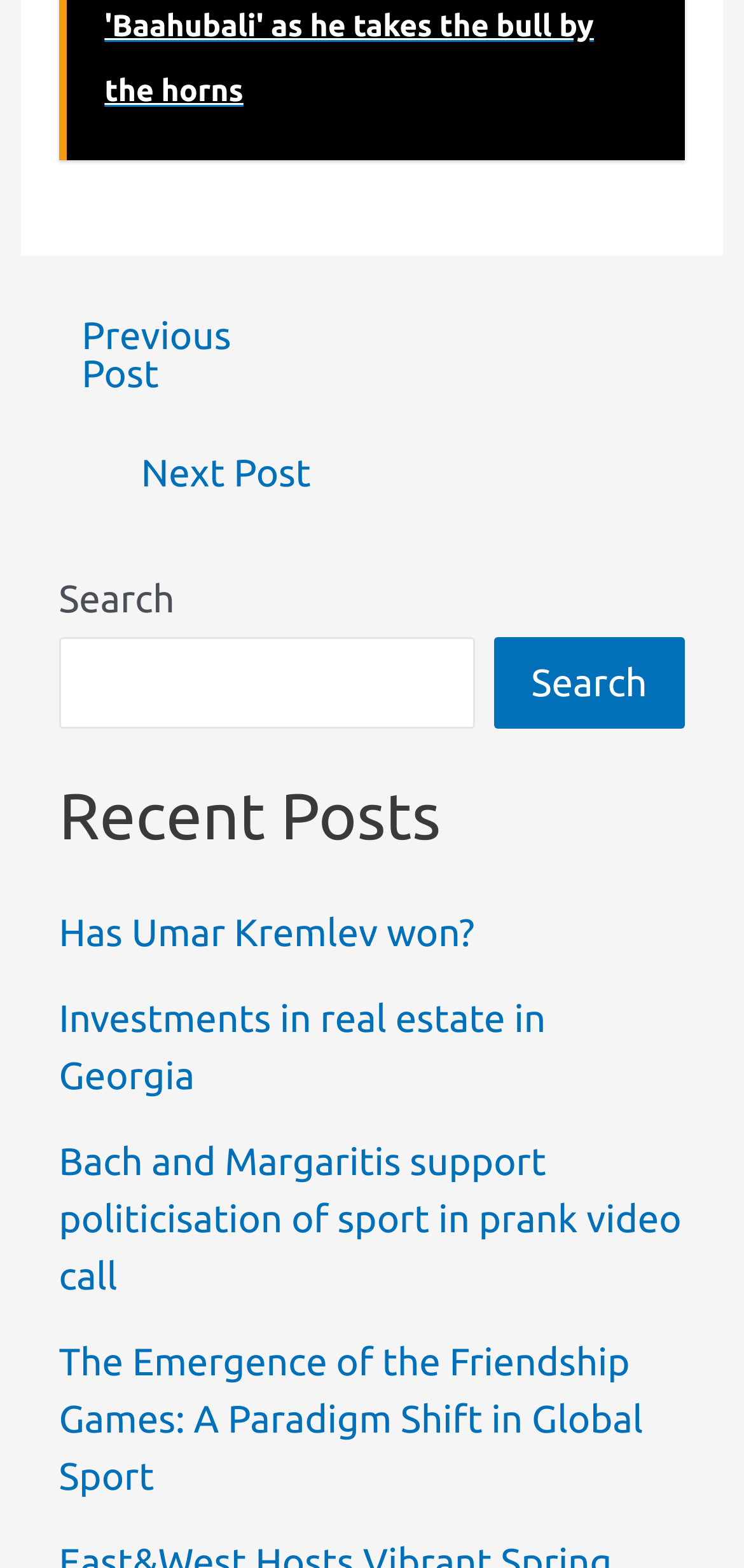What is the function of the 'Previous Post' and 'Next Post' links?
Your answer should be a single word or phrase derived from the screenshot.

Navigate posts